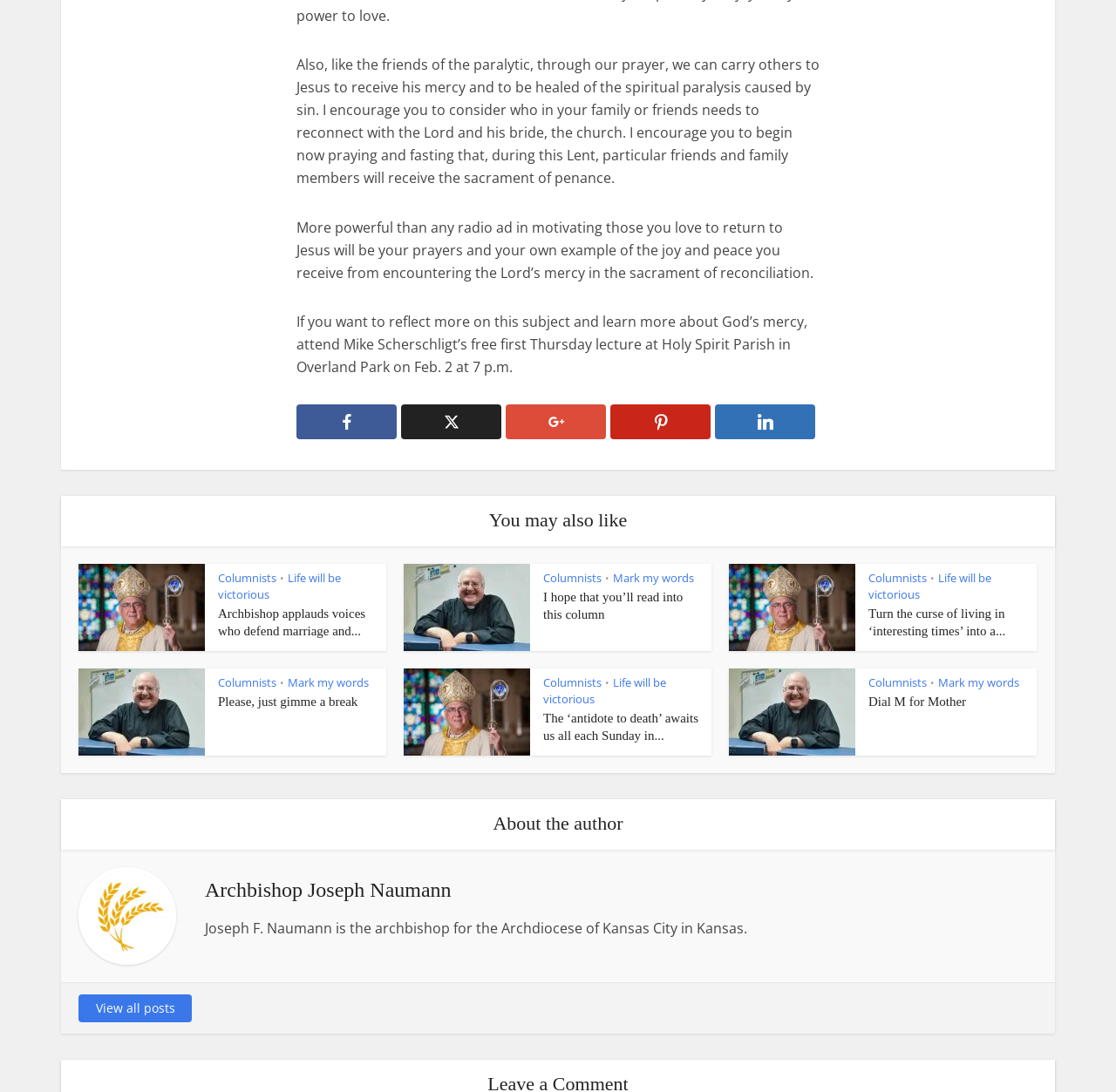Please determine the bounding box coordinates of the element to click on in order to accomplish the following task: "Click the link to read 'Life will be victorious'". Ensure the coordinates are four float numbers ranging from 0 to 1, i.e., [left, top, right, bottom].

[0.549, 0.522, 0.622, 0.536]